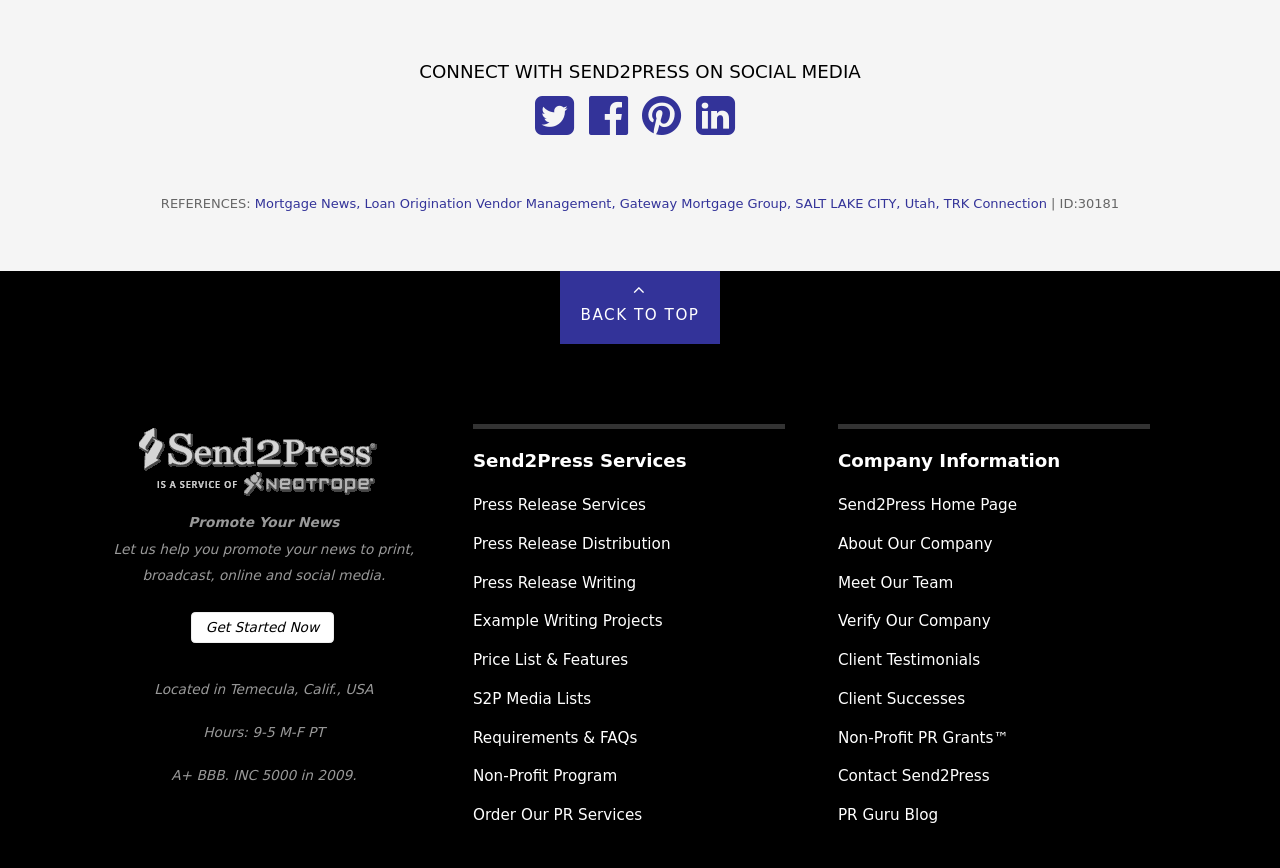Provide a single word or phrase to answer the given question: 
Where is Send2Press located?

Temecula, Calif., USA